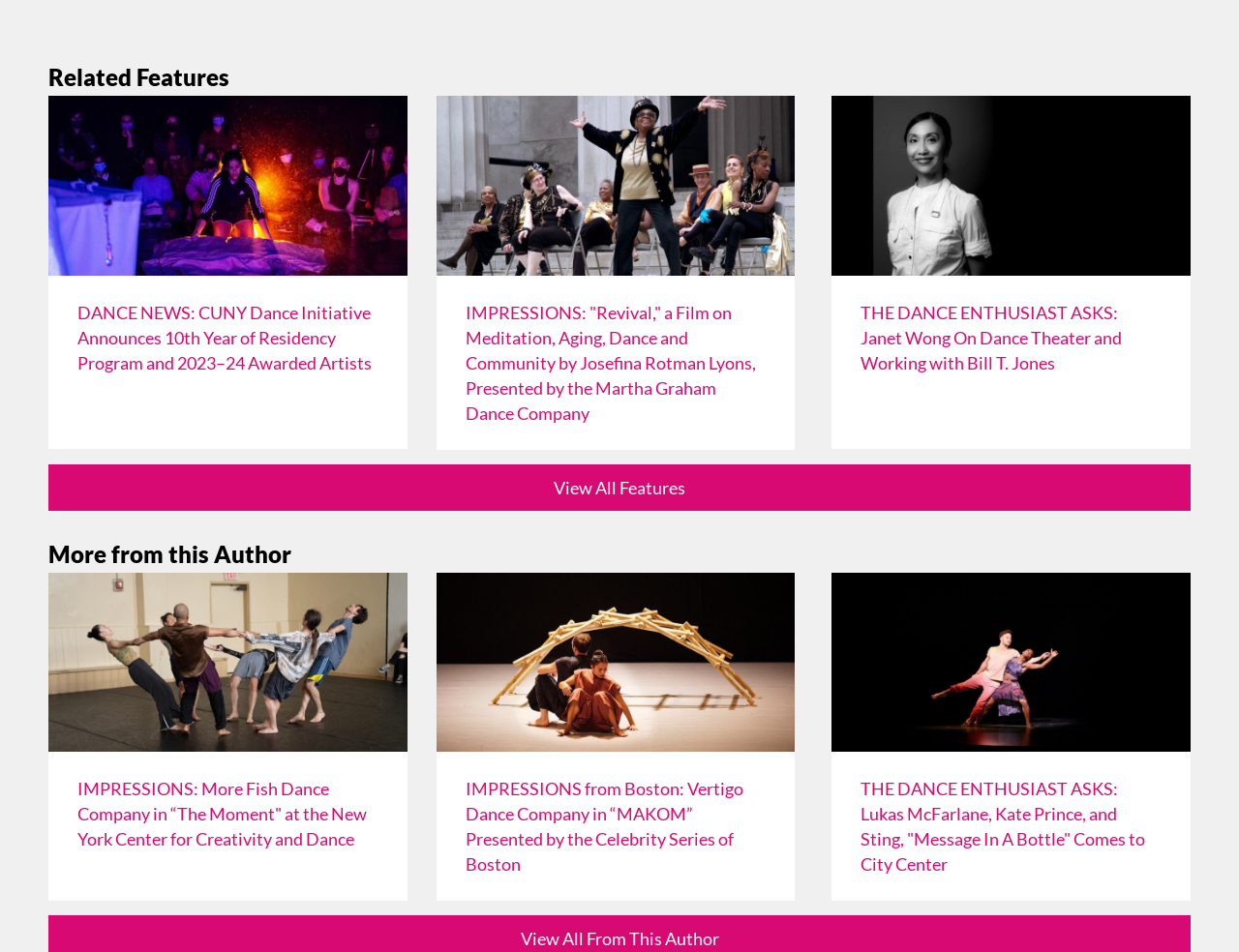Please find the bounding box coordinates of the clickable region needed to complete the following instruction: "Read dance news about CUNY Dance Initiative". The bounding box coordinates must consist of four float numbers between 0 and 1, i.e., [left, top, right, bottom].

[0.039, 0.101, 0.329, 0.419]